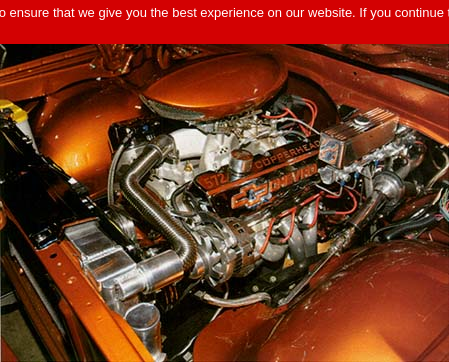What is the name emblazoned on the engine? Look at the image and give a one-word or short phrase answer.

Copperhead